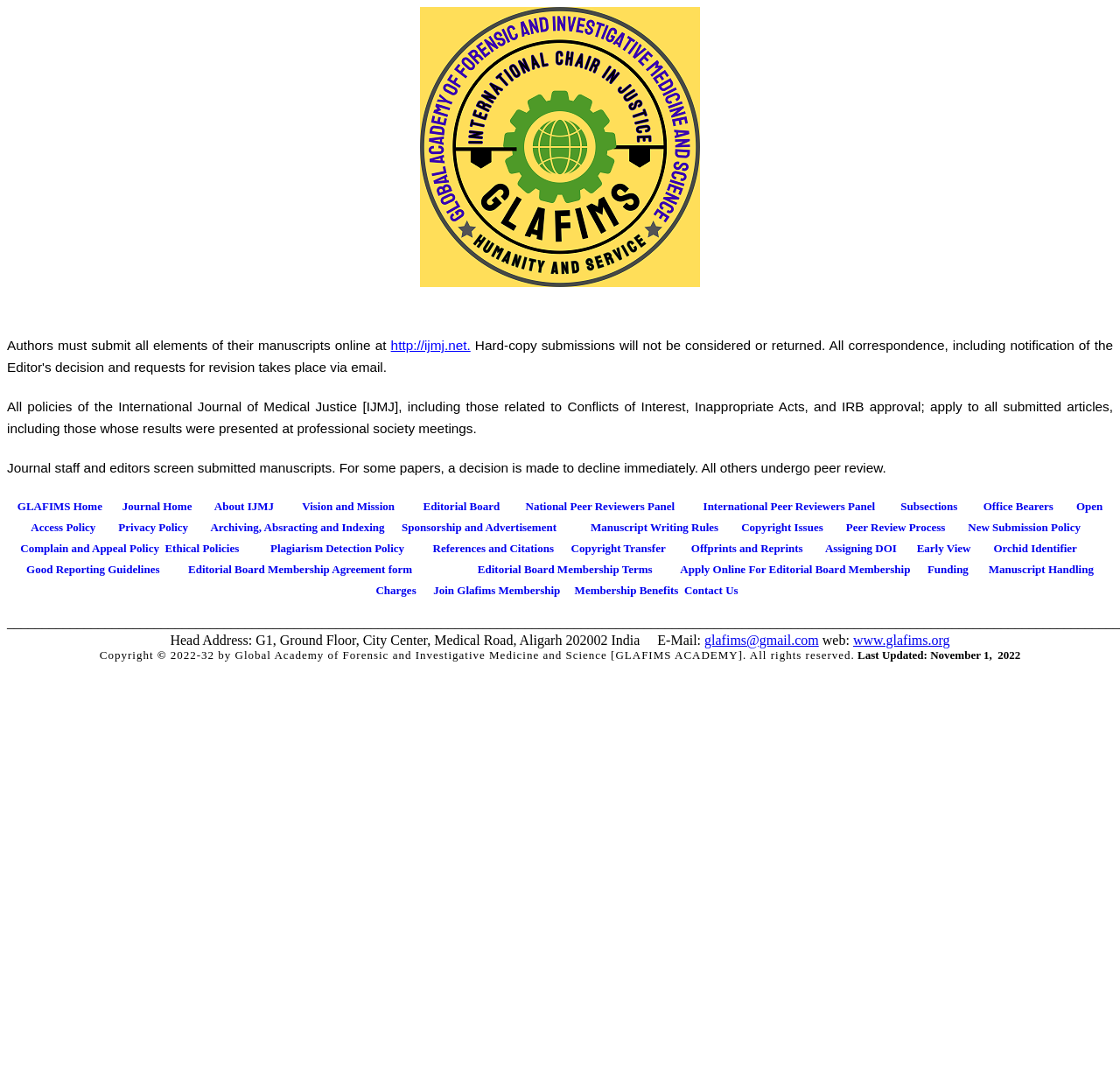Provide a thorough summary of the webpage.

The webpage is about the Global Academy of Forensic and Investigative Medicine and Science (GLAFIMS). At the top, there is an image taking up about a quarter of the screen width. Below the image, there is a brief instruction for authors to submit their manuscripts online, followed by a link to the submission website.

The main content of the webpage is divided into several sections. The first section explains the journal's policies, including those related to conflicts of interest, inappropriate acts, and IRB approval. This is followed by a description of the manuscript review process, which involves screening by journal staff and editors, and peer review for selected papers.

Below this section, there are several links to different parts of the journal's website, including the journal home, about IJMJ, vision and mission, editorial board, and national and international peer reviewers' panels. These links are arranged horizontally across the page, with some empty space between them.

Further down the page, there are more links to various policies and guidelines, such as open access policy, privacy policy, archiving and indexing, sponsorship and advertisement, manuscript writing rules, and copyright issues. These links are also arranged horizontally, with some empty space between them.

The page also includes links to other resources, such as the peer review process, complain and appeal policy, ethical policies, plagiarism detection policy, references and citations, and copyright transfer. Additionally, there are links to offprints and reprints, assigning DOI, early view, orchid identifier, and good reporting guidelines.

Toward the bottom of the page, there are links to editorial board membership agreement form, editorial board membership terms, and apply online for editorial board membership. There are also links to funding, manuscript handling charges, and join GLAFIMS membership.

Finally, the page includes contact information, including a head address, email, and website, as well as a copyright notice and a statement indicating that the page was last updated on November 1, 2022.